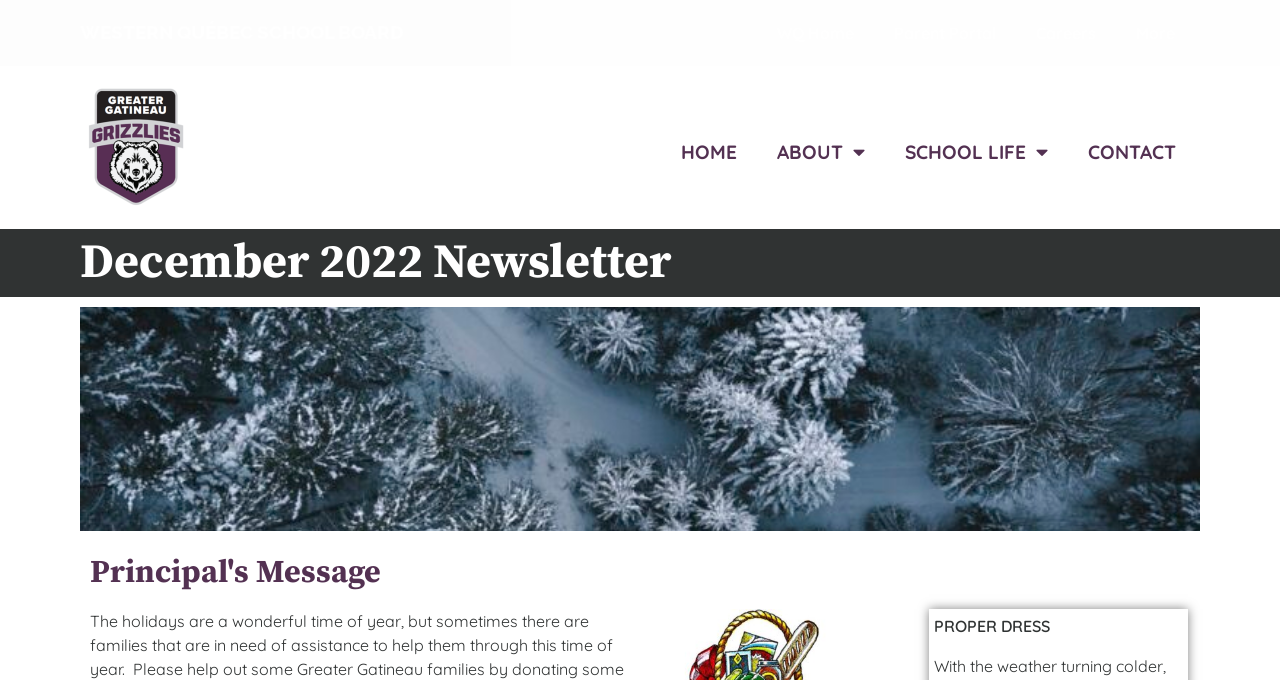Identify the bounding box coordinates for the element you need to click to achieve the following task: "visit School Life page". Provide the bounding box coordinates as four float numbers between 0 and 1, in the form [left, top, right, bottom].

[0.691, 0.19, 0.834, 0.257]